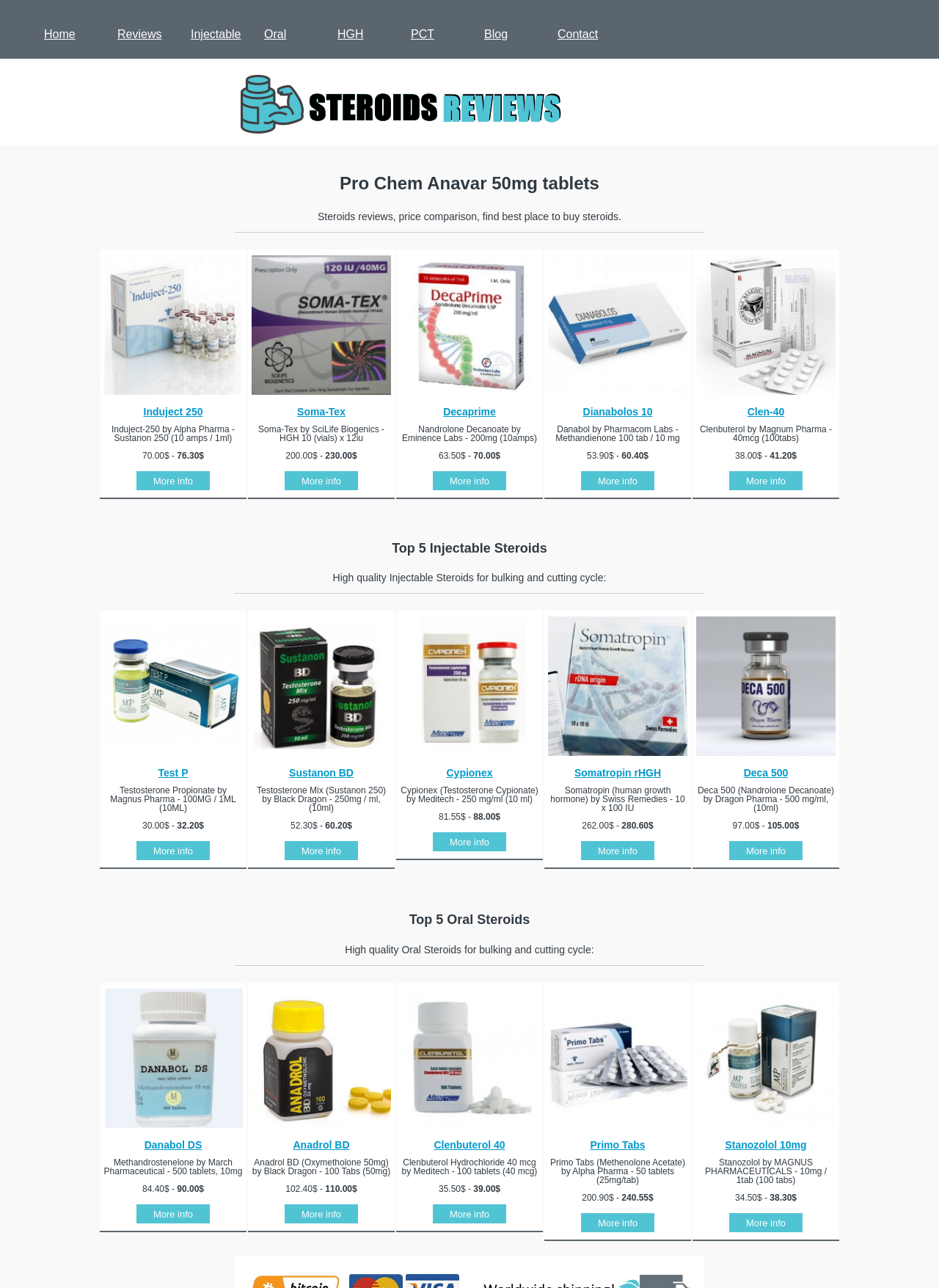Identify the bounding box coordinates for the region to click in order to carry out this instruction: "Check Soma-Tex product". Provide the coordinates using four float numbers between 0 and 1, formatted as [left, top, right, bottom].

[0.321, 0.369, 0.363, 0.378]